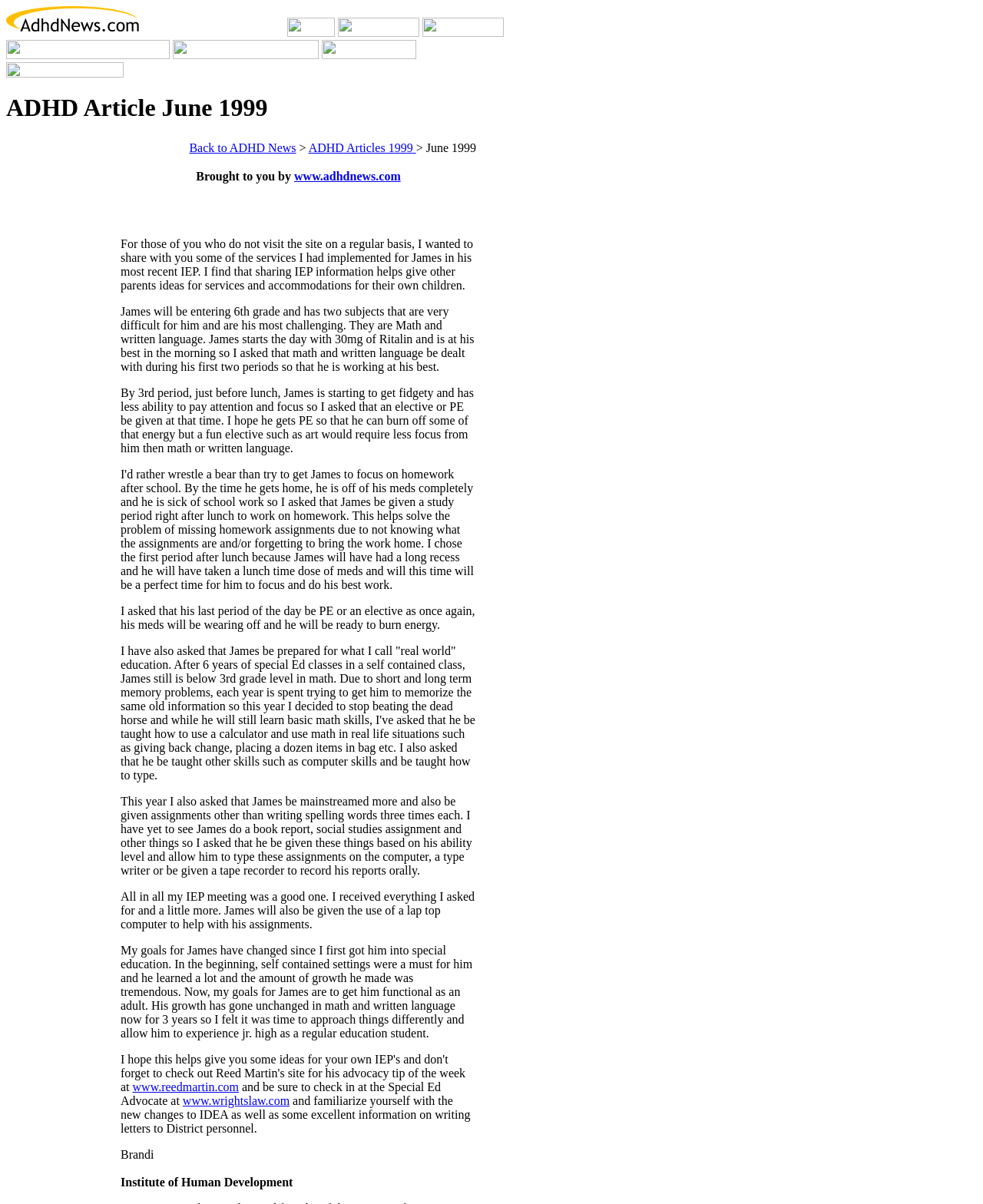What is James' current grade level?
Please look at the screenshot and answer in one word or a short phrase.

6th grade